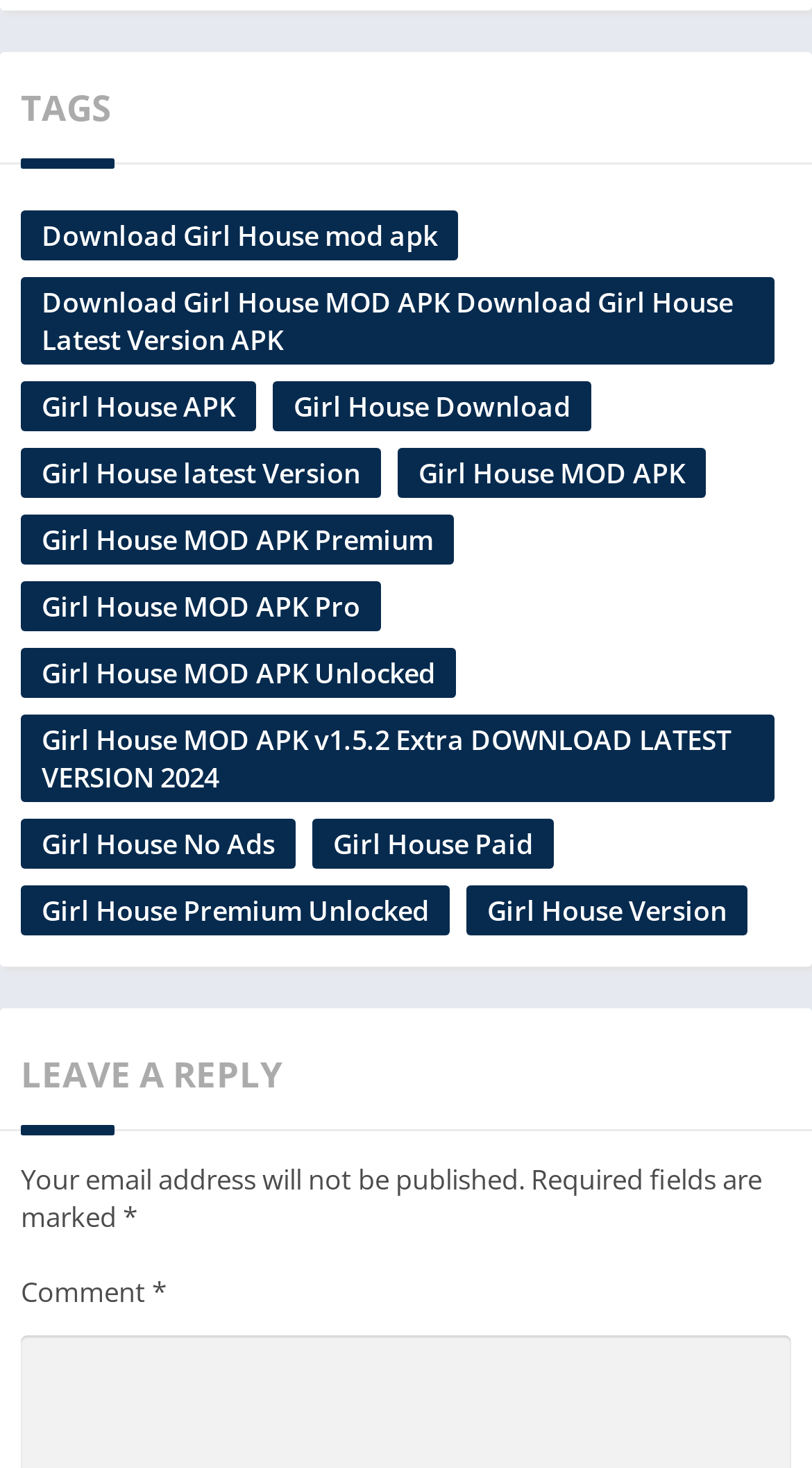Kindly determine the bounding box coordinates for the area that needs to be clicked to execute this instruction: "Click on Girl House MOD APK Premium".

[0.026, 0.351, 0.559, 0.385]